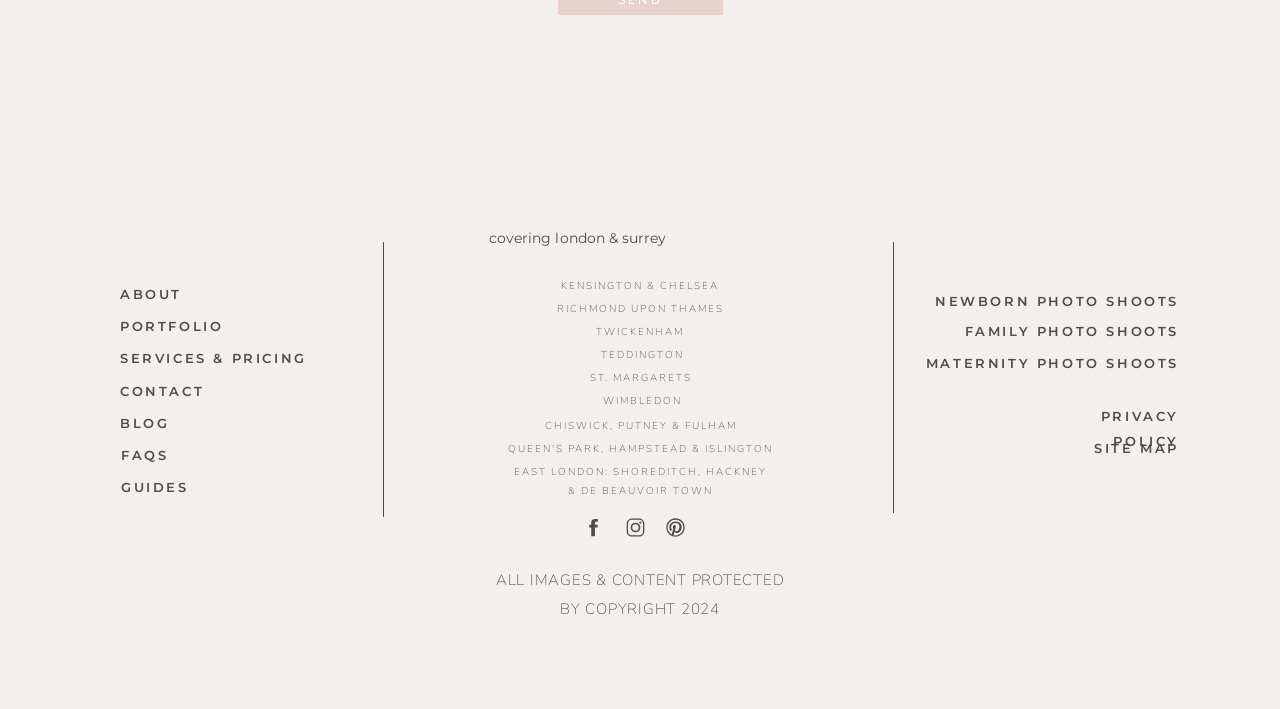Based on the image, give a detailed response to the question: What is the purpose of the 'CONTACT' link?

The 'CONTACT' link is likely intended to allow users to get in touch with the photographer, possibly to inquire about services or schedule a photo shoot.